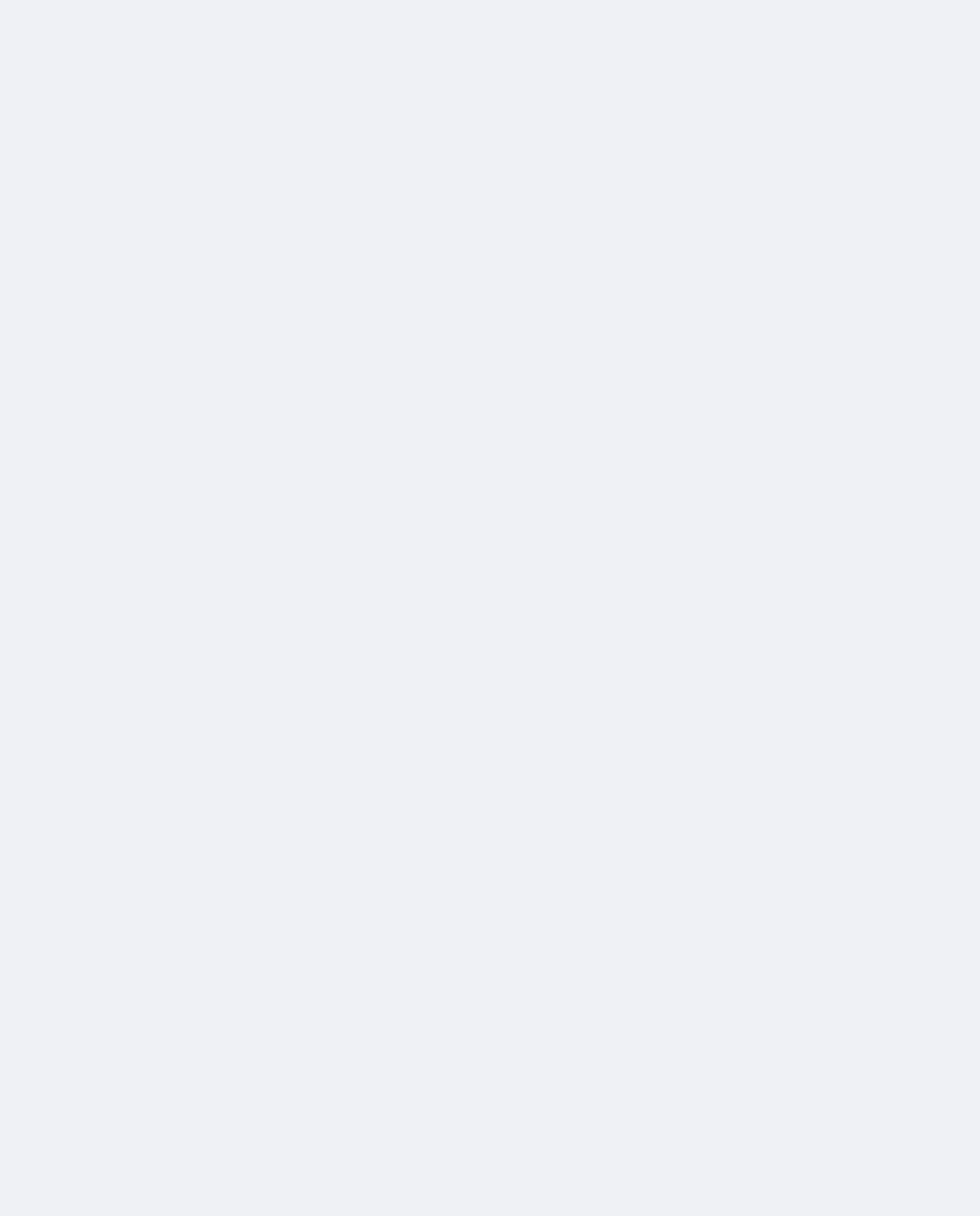Please identify the bounding box coordinates of the clickable region that I should interact with to perform the following instruction: "Read about Duchess Kate's hospital stay". The coordinates should be expressed as four float numbers between 0 and 1, i.e., [left, top, right, bottom].

[0.131, 0.028, 0.619, 0.045]